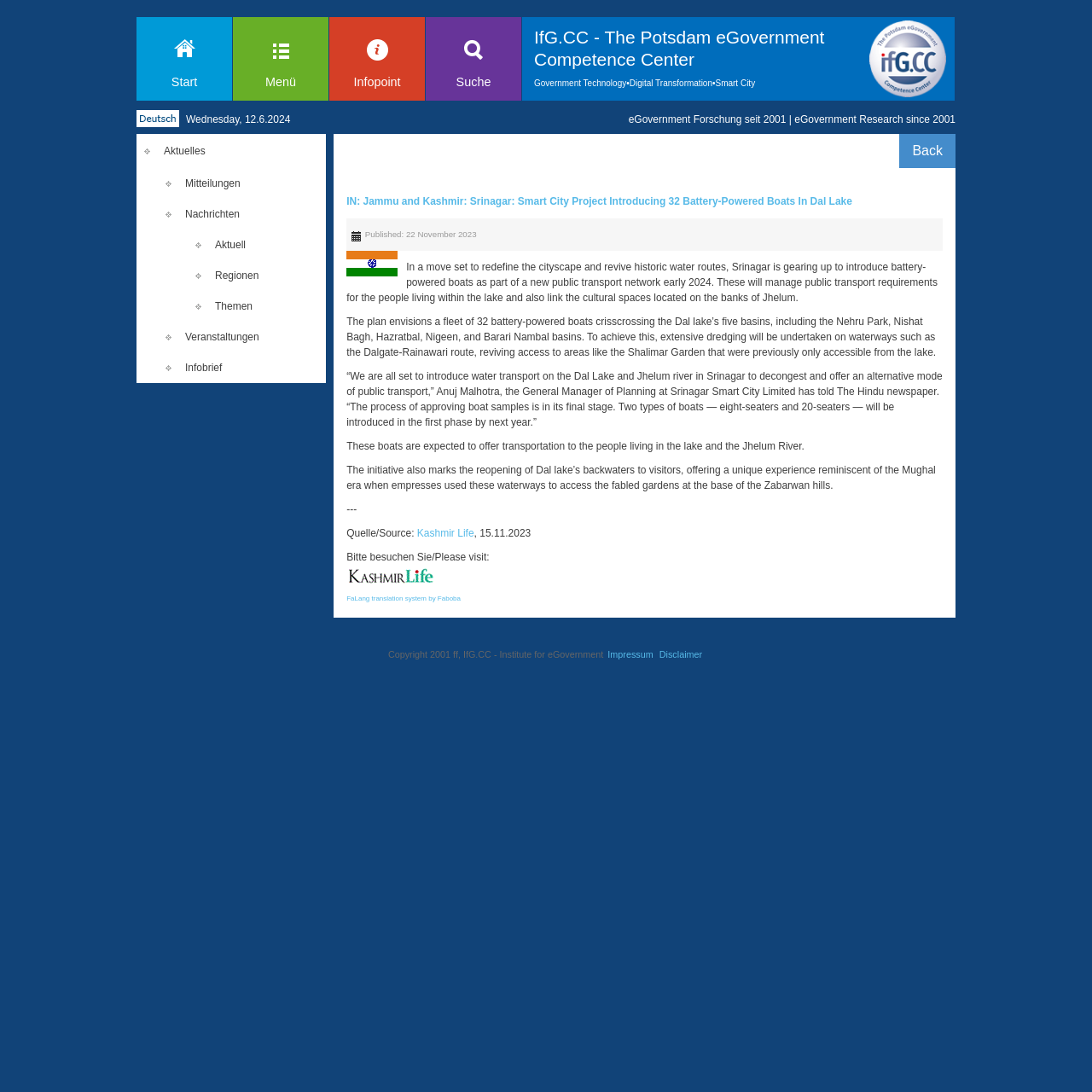Refer to the element description Previous Topic and identify the corresponding bounding box in the screenshot. Format the coordinates as (top-left x, top-left y, bottom-right x, bottom-right y) with values in the range of 0 to 1.

None